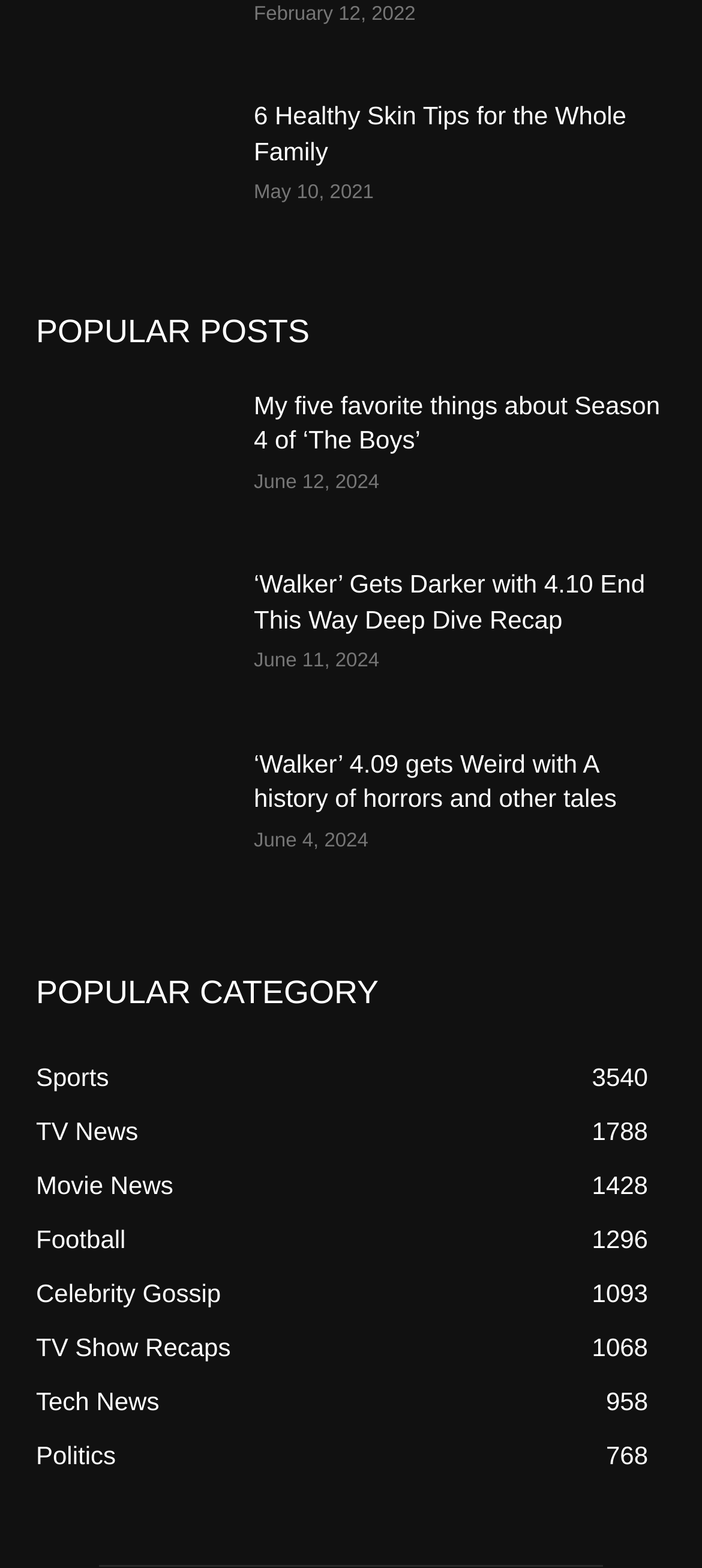Identify the bounding box coordinates necessary to click and complete the given instruction: "Check the article about ‘Walker’ Gets Darker with 4.10 End This Way Deep Dive Recap".

[0.362, 0.362, 0.949, 0.407]